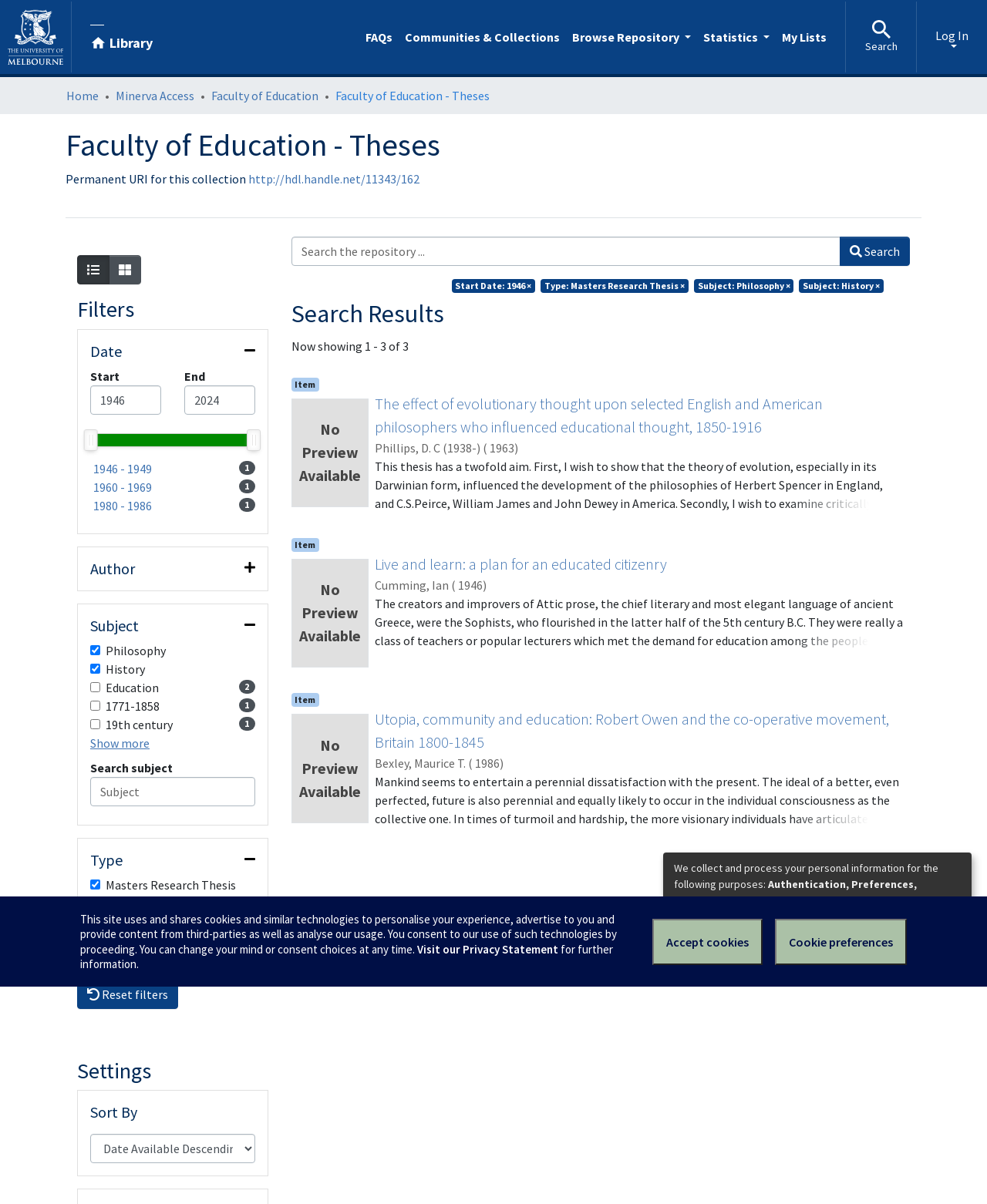Please provide the bounding box coordinates for the element that needs to be clicked to perform the following instruction: "Reset filters". The coordinates should be given as four float numbers between 0 and 1, i.e., [left, top, right, bottom].

[0.078, 0.814, 0.18, 0.838]